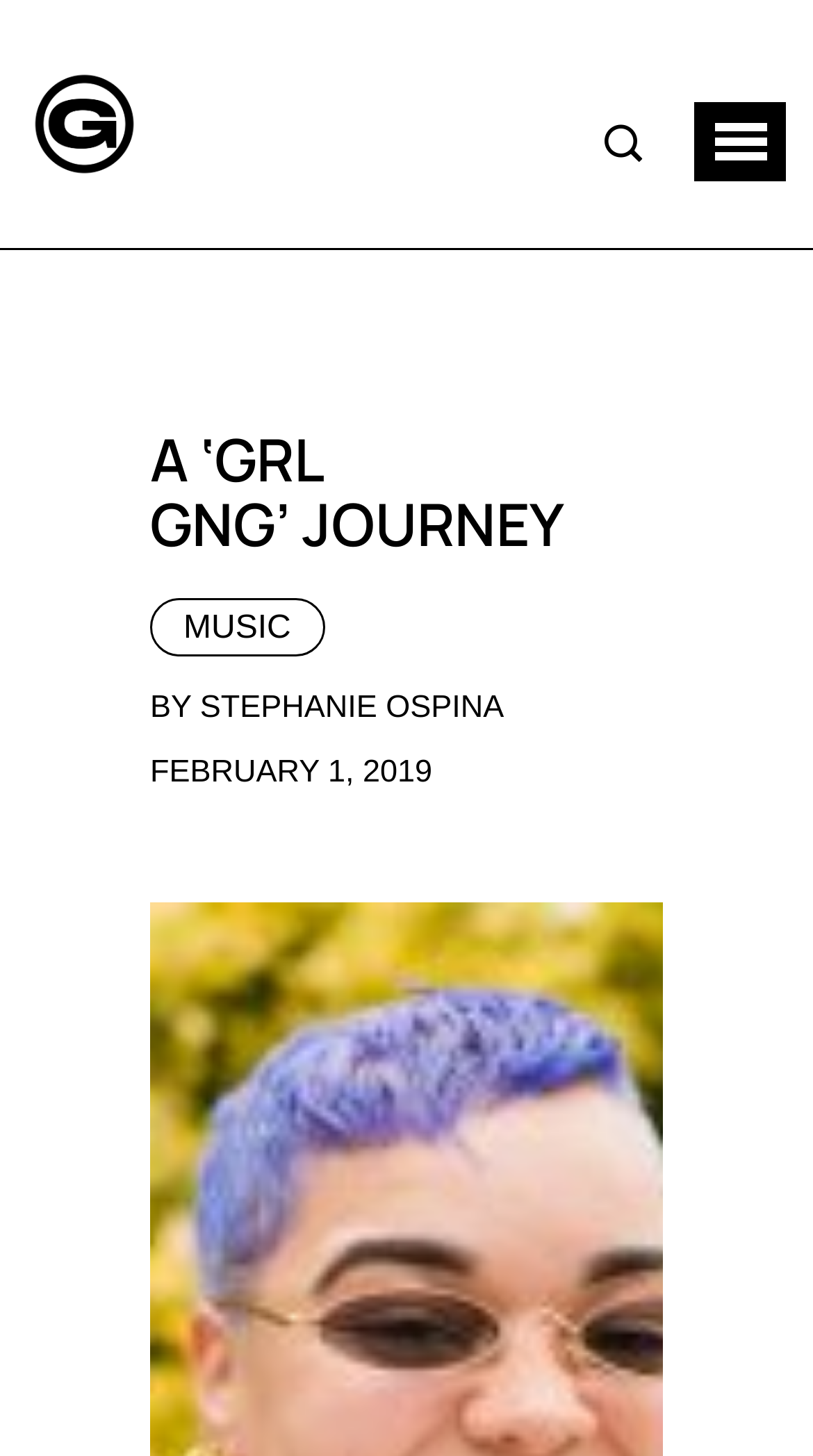Based on the image, please respond to the question with as much detail as possible:
Who is the author of the content?

I found the answer by looking at the static text in the header section of the webpage. The text 'BY STEPHANIE OSPINA' suggests that the author of the content is Stephanie Ospina.